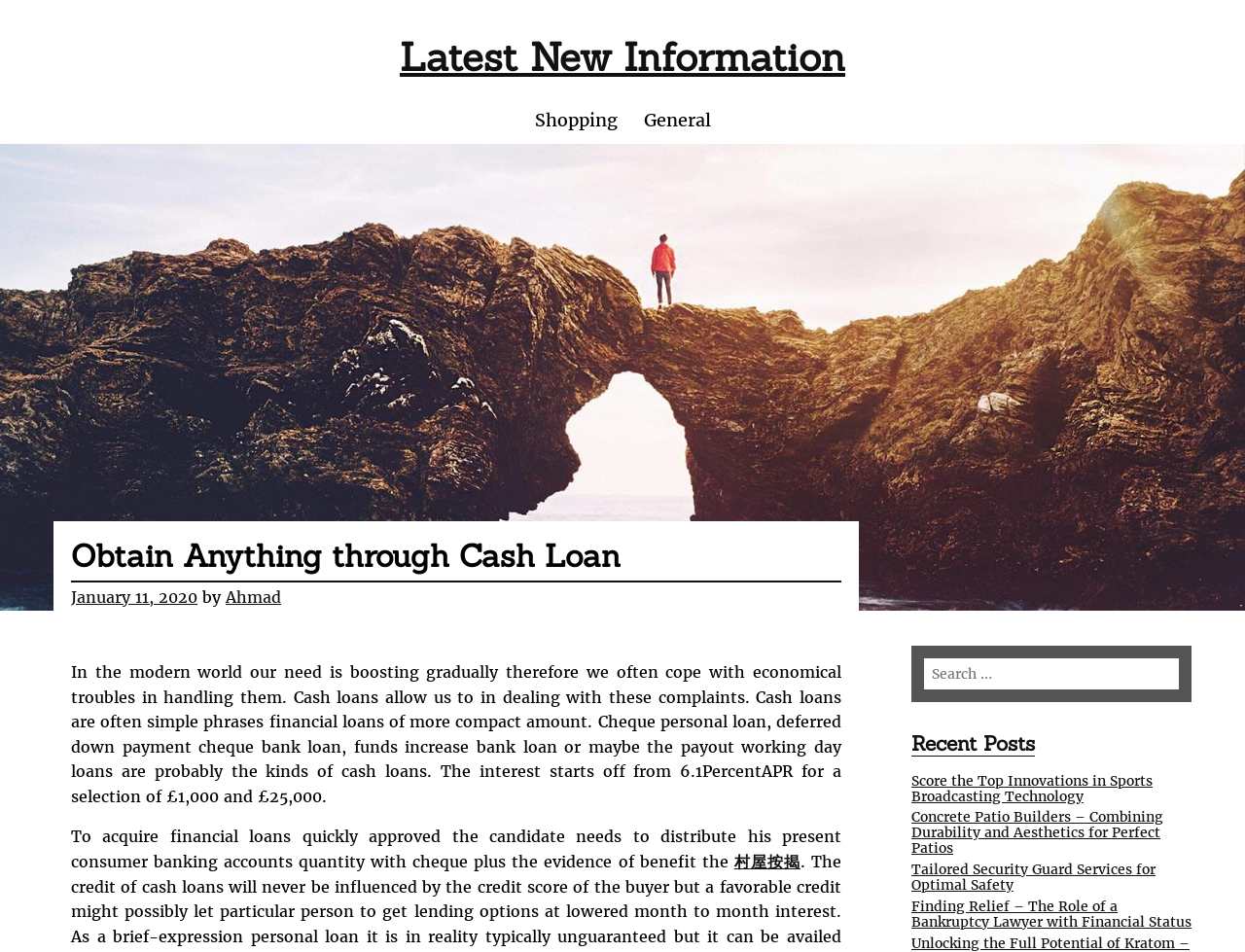What is required to get financial loans quickly approved?
Provide a thorough and detailed answer to the question.

As stated on the webpage, to acquire financial loans quickly approved, the candidate needs to submit his present consumer banking accounts number with cheque plus the evidence of benefit, which is mentioned in the text 'To acquire financial loans quickly approved the candidate needs to distribute his present consumer banking accounts quantity with cheque plus the evidence of benefit the'.